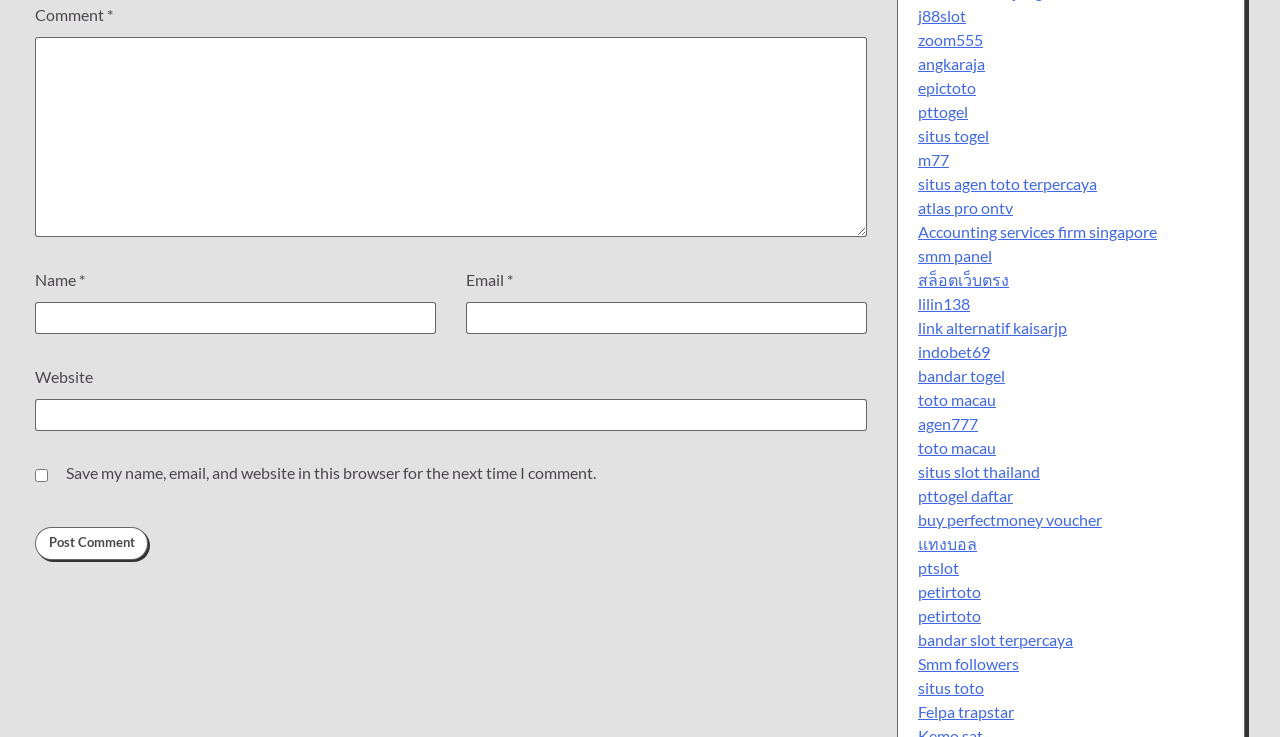Identify the bounding box coordinates of the clickable region to carry out the given instruction: "Click the Post Comment button".

[0.027, 0.715, 0.116, 0.76]